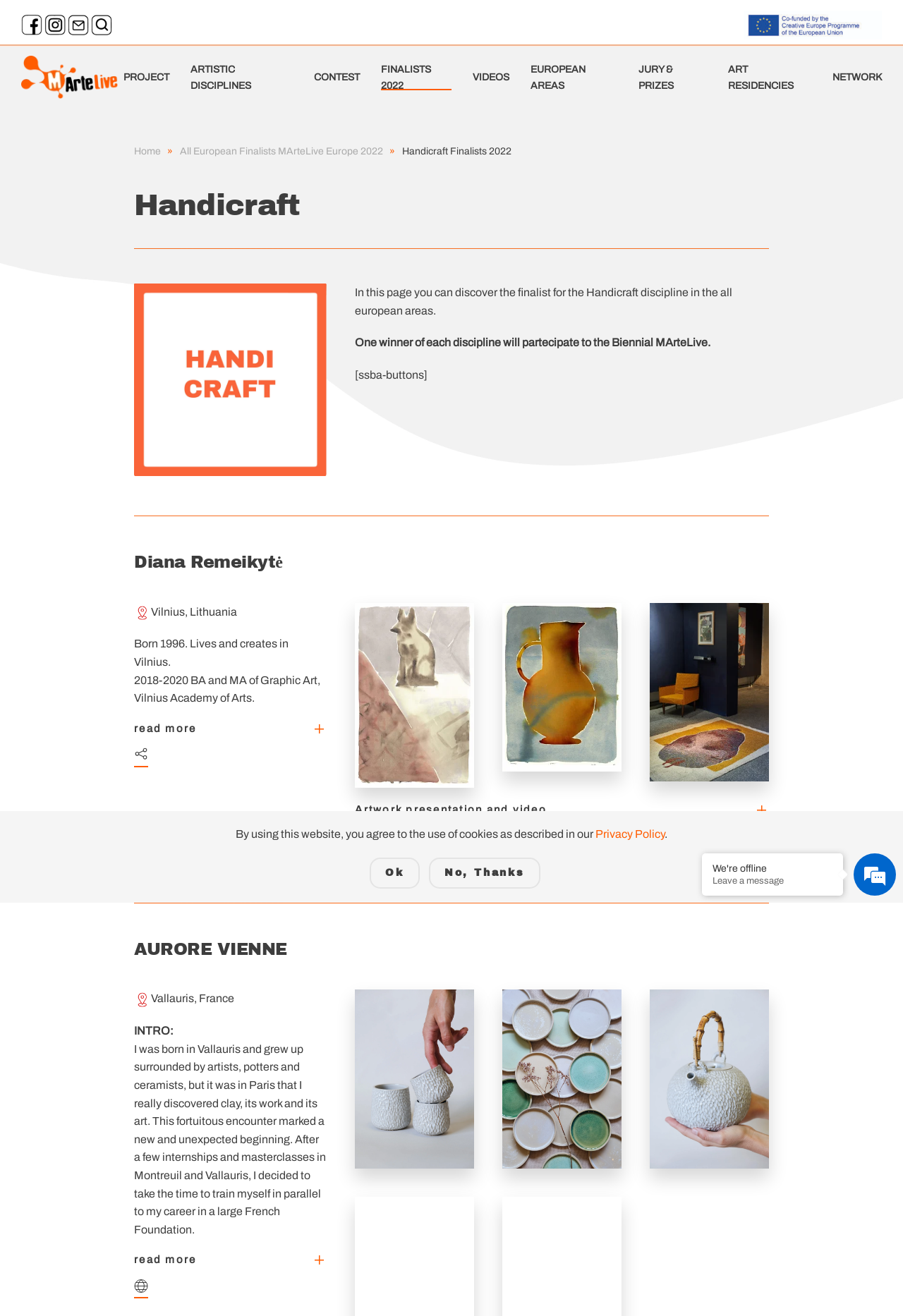Can you specify the bounding box coordinates for the region that should be clicked to fulfill this instruction: "Go to PROJECT page".

[0.137, 0.038, 0.187, 0.081]